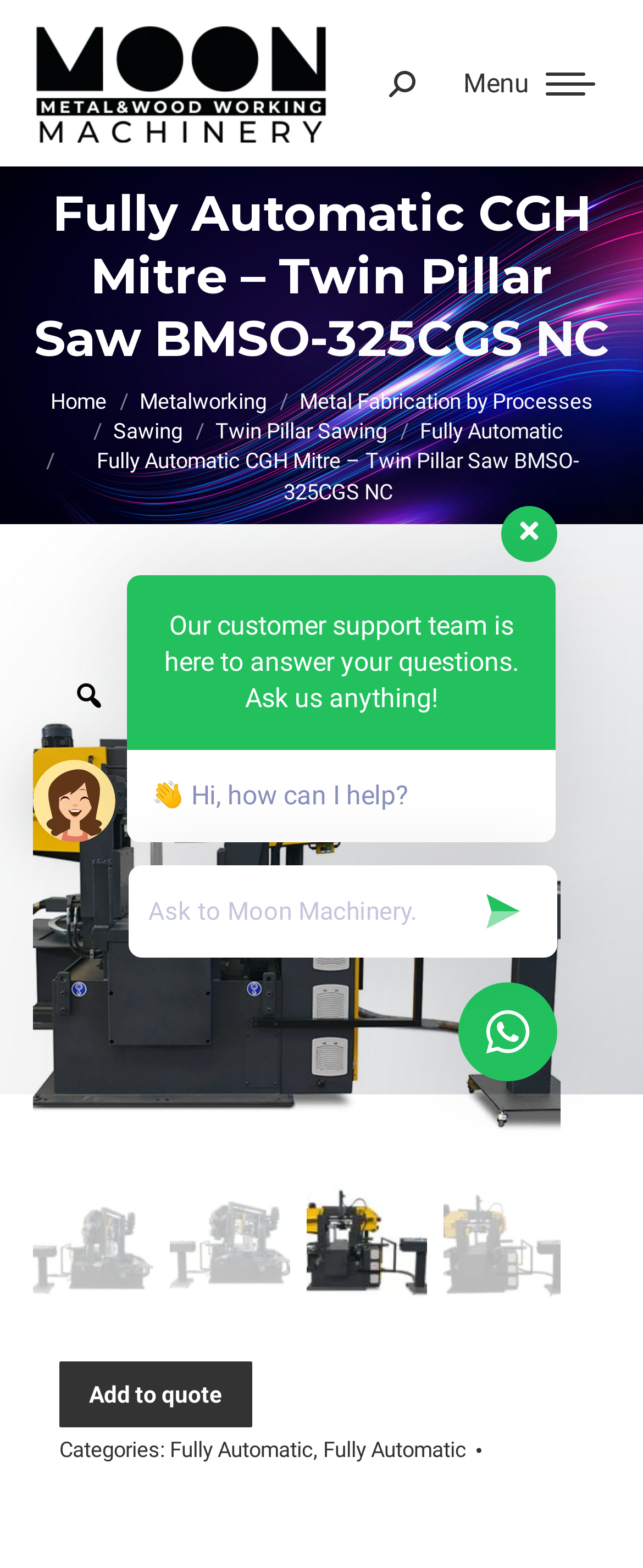Please respond to the question using a single word or phrase:
What is the purpose of the search bar?

To search for products